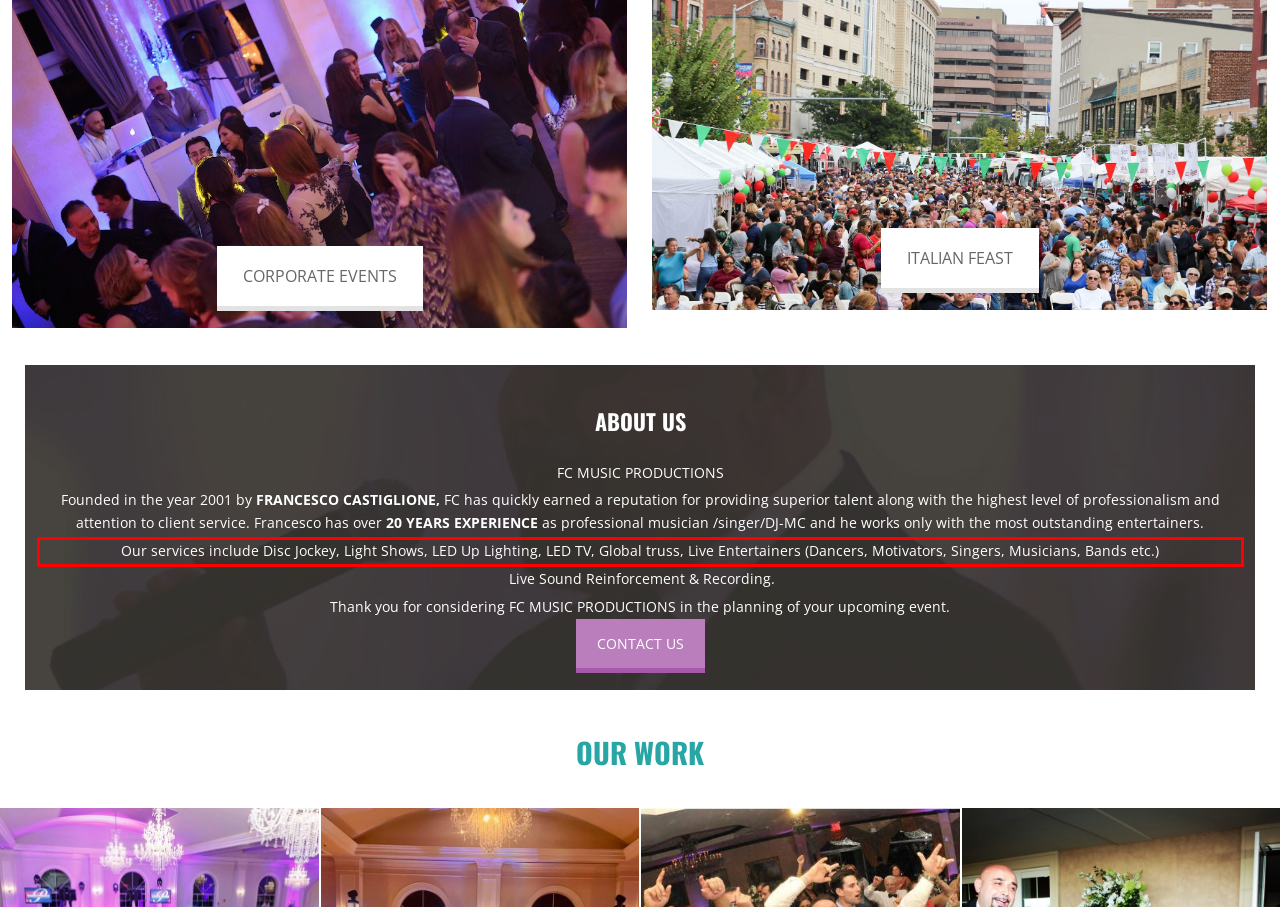Please recognize and transcribe the text located inside the red bounding box in the webpage image.

Our services include Disc Jockey, Light Shows, LED Up Lighting, LED TV, Global truss, Live Entertainers (Dancers, Motivators, Singers, Musicians, Bands etc.)